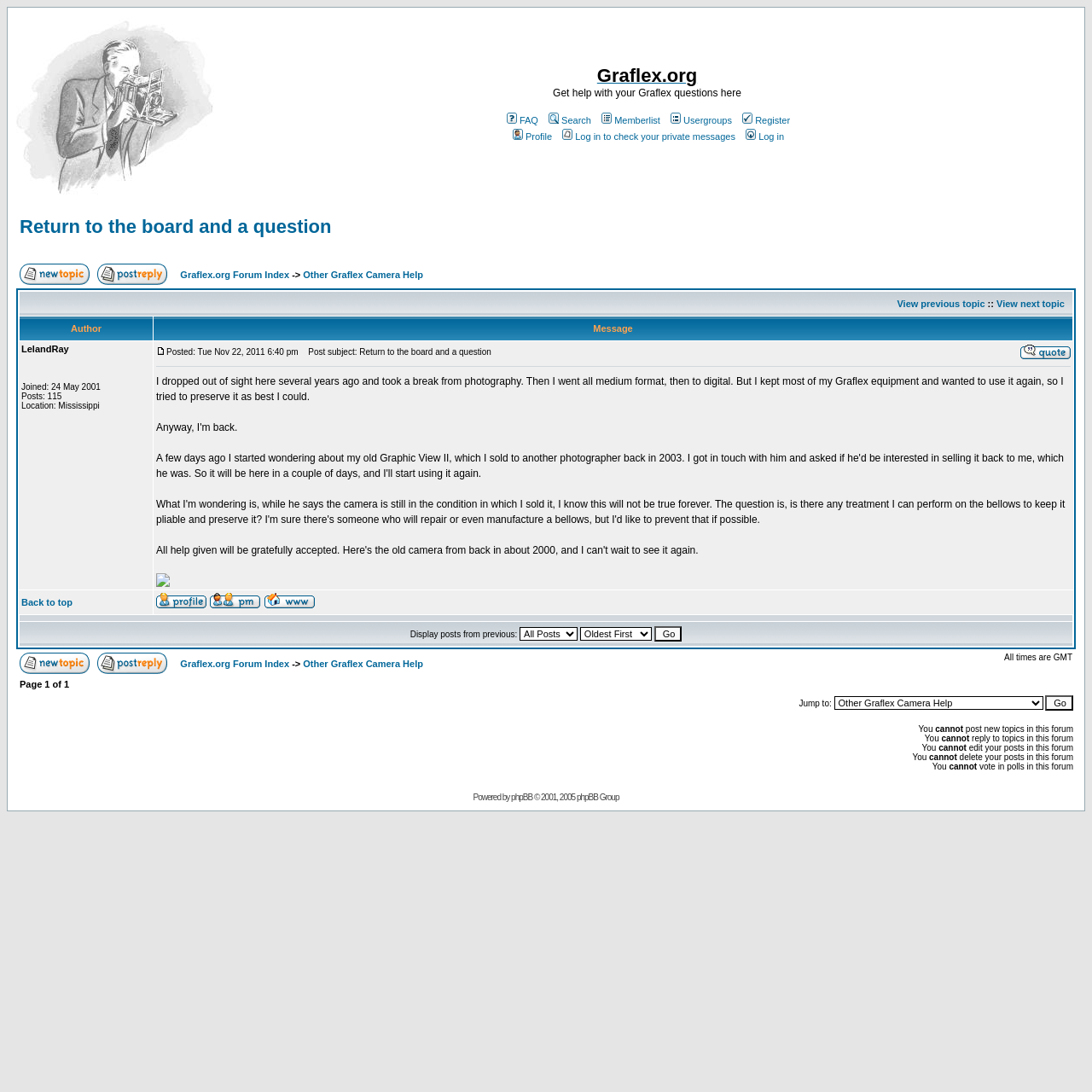Find the bounding box coordinates of the clickable region needed to perform the following instruction: "View previous topic". The coordinates should be provided as four float numbers between 0 and 1, i.e., [left, top, right, bottom].

[0.821, 0.274, 0.902, 0.283]